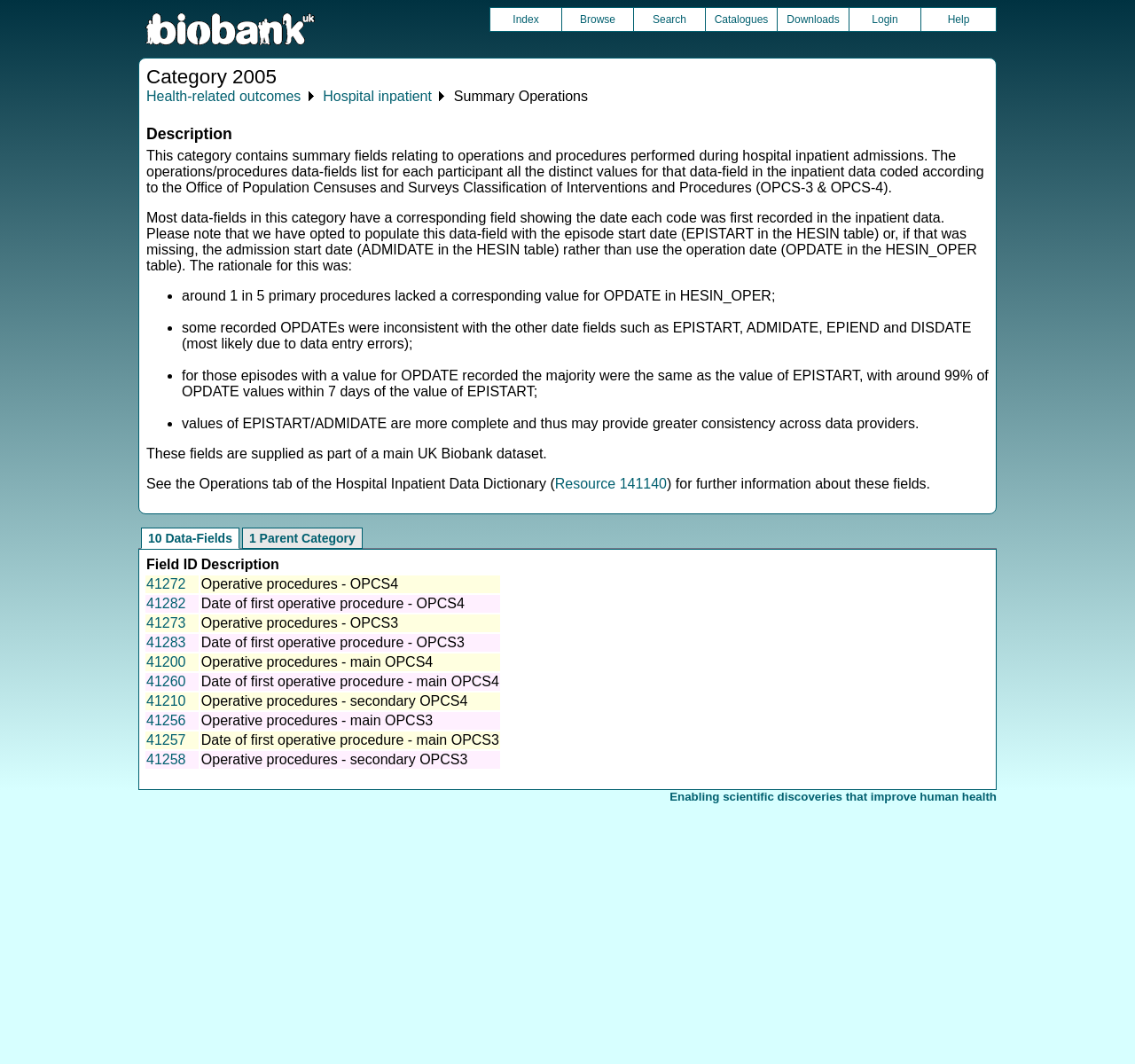Look at the image and write a detailed answer to the question: 
What is the category about?

The category is about health-related outcomes, specifically summary fields relating to operations and procedures performed during hospital inpatient admissions.